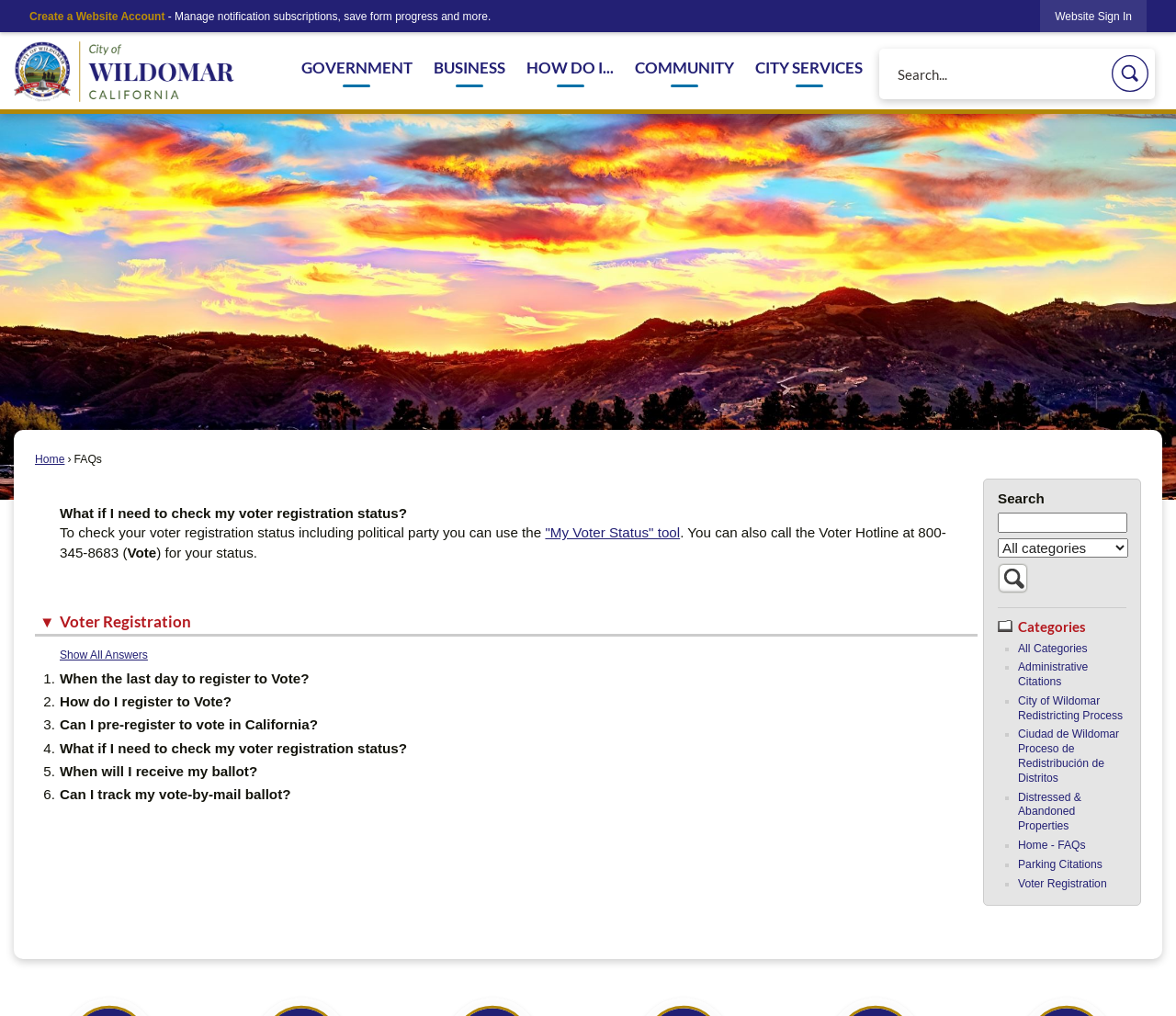Based on the image, please respond to the question with as much detail as possible:
How many FAQs are listed on the webpage?

The webpage lists 6 FAQs, namely When is the last day to register to vote?, How do I register to vote?, Can I pre-register to vote in California?, What if I need to check my voter registration status?, When will I receive my ballot?, and Can I track my vote-by-mail ballot?